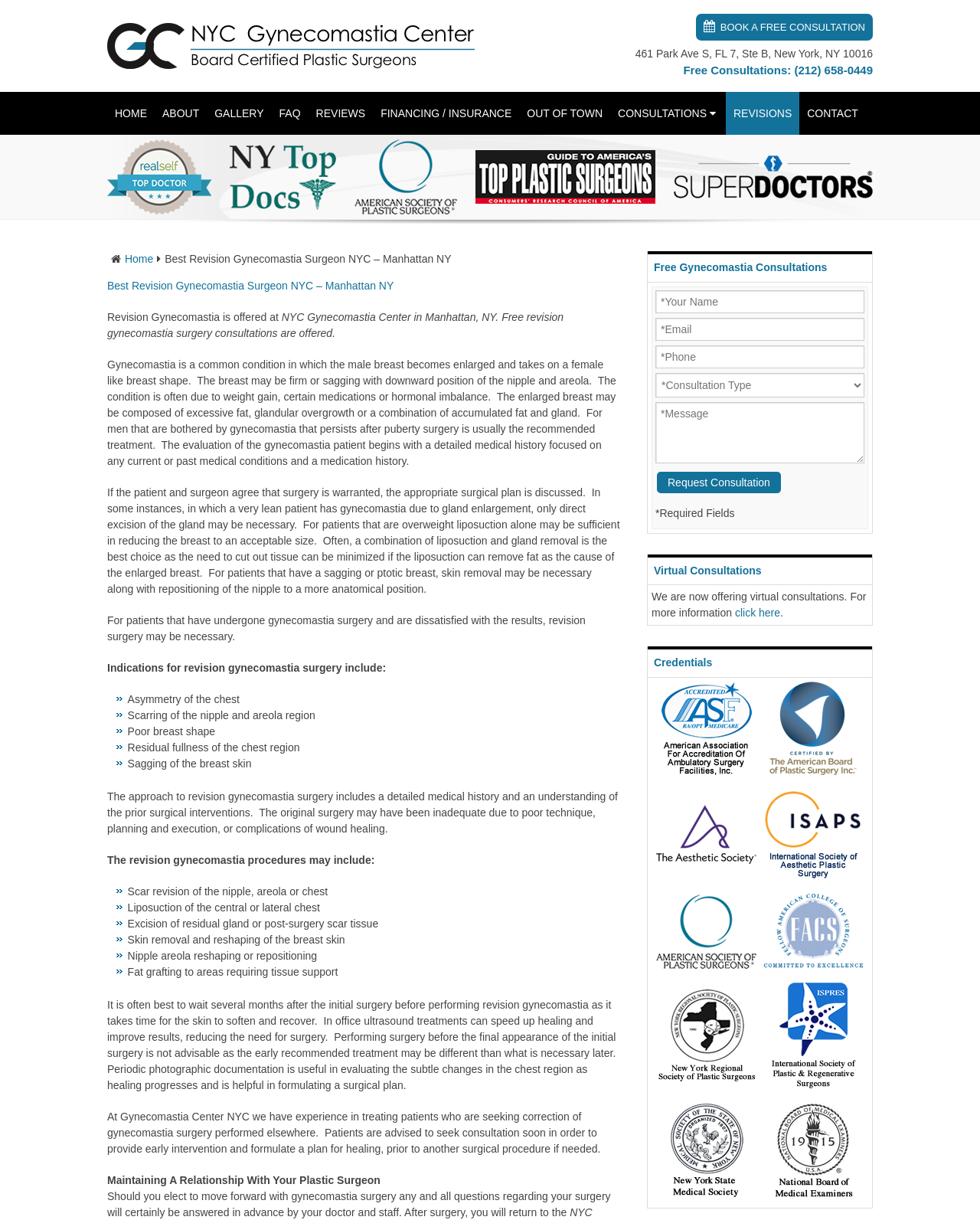What is the benefit of waiting several months after initial surgery?
Refer to the image and provide a one-word or short phrase answer.

Skin softening and recovery